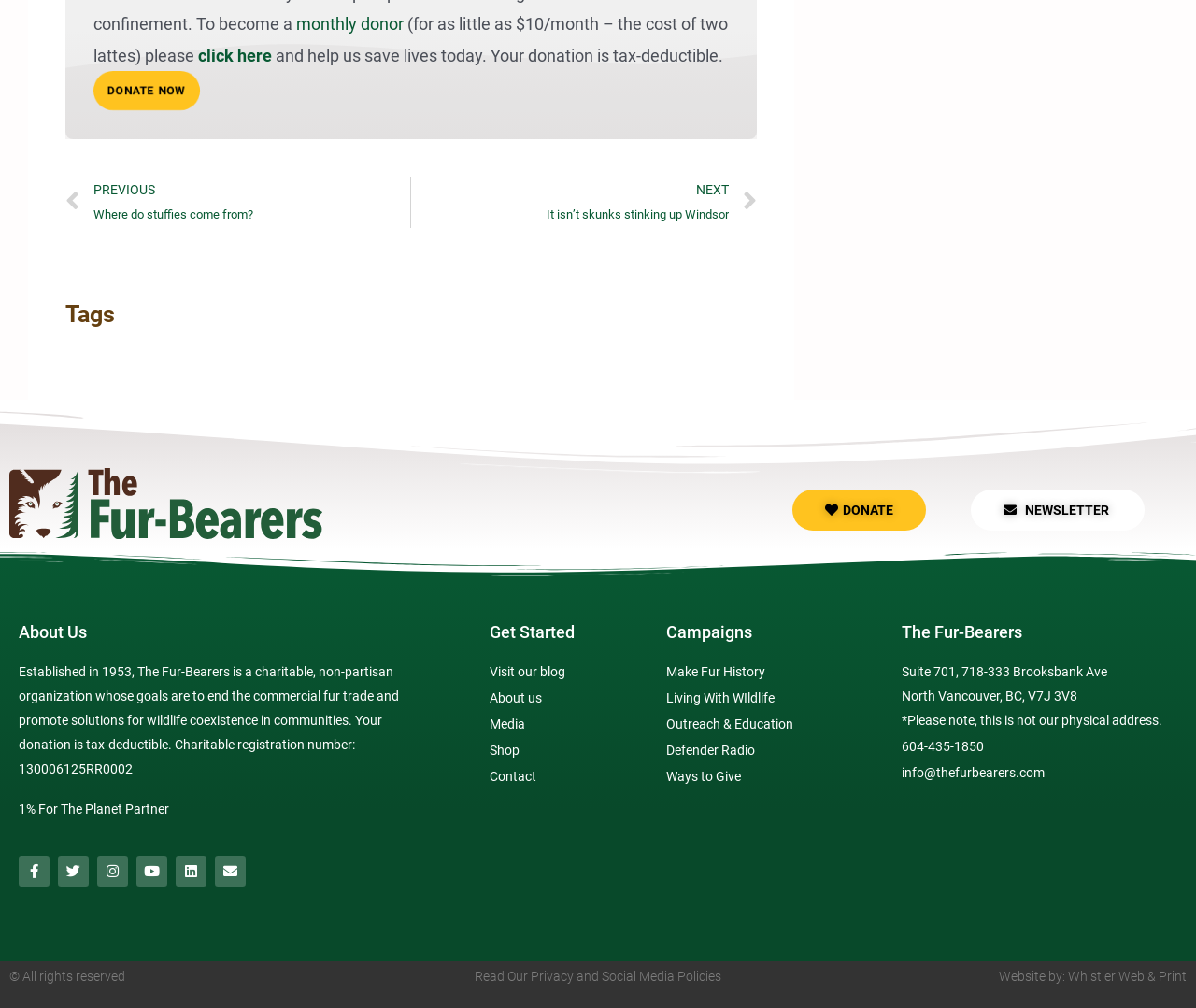Please examine the image and answer the question with a detailed explanation:
What is the name of the organization?

The name of the organization can be found in the 'About Us' section, which is located in the middle of the webpage, and also in the 'The Fur-Bearers' heading.